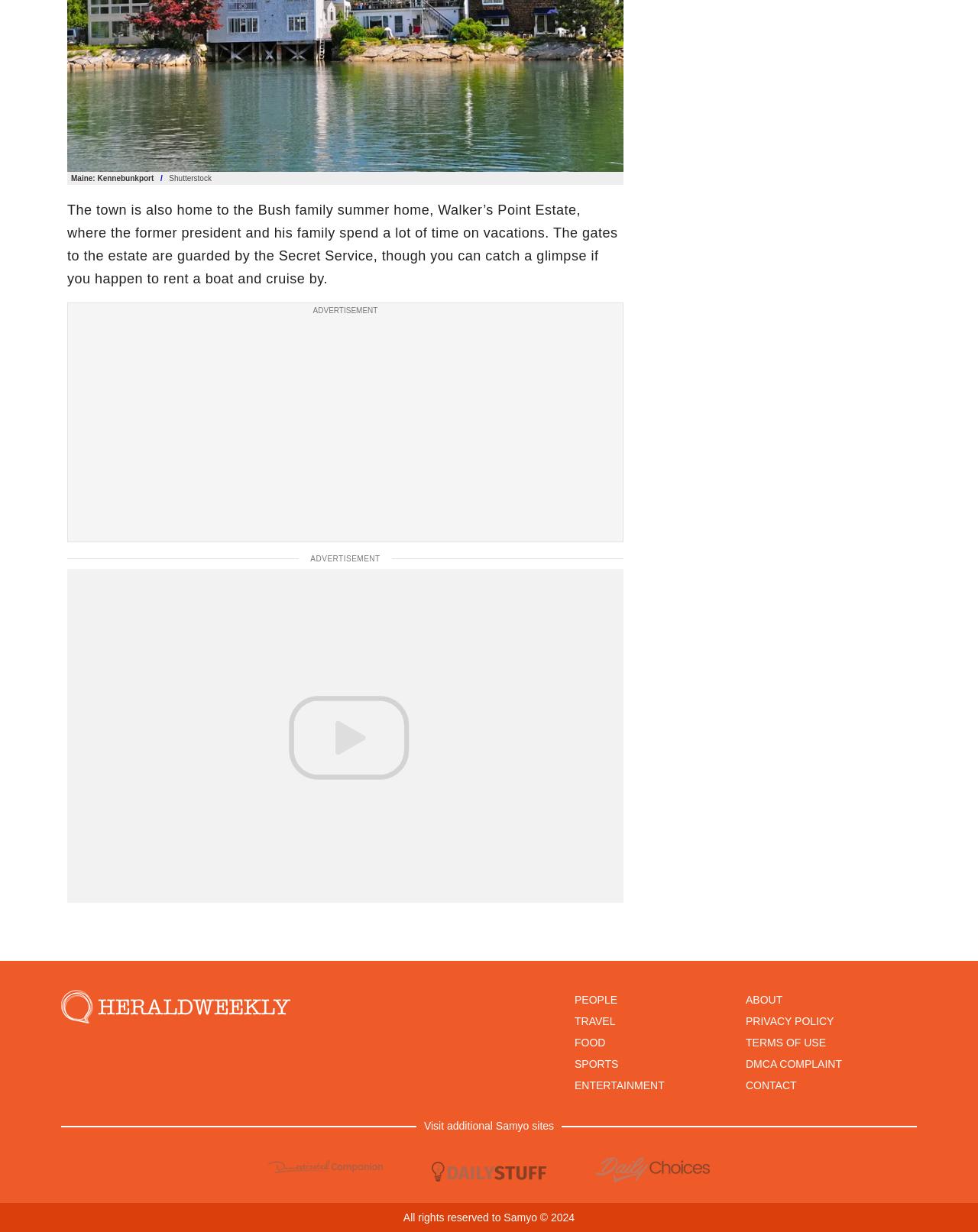Locate the bounding box of the UI element with the following description: "Terms of Use".

[0.762, 0.841, 0.845, 0.851]